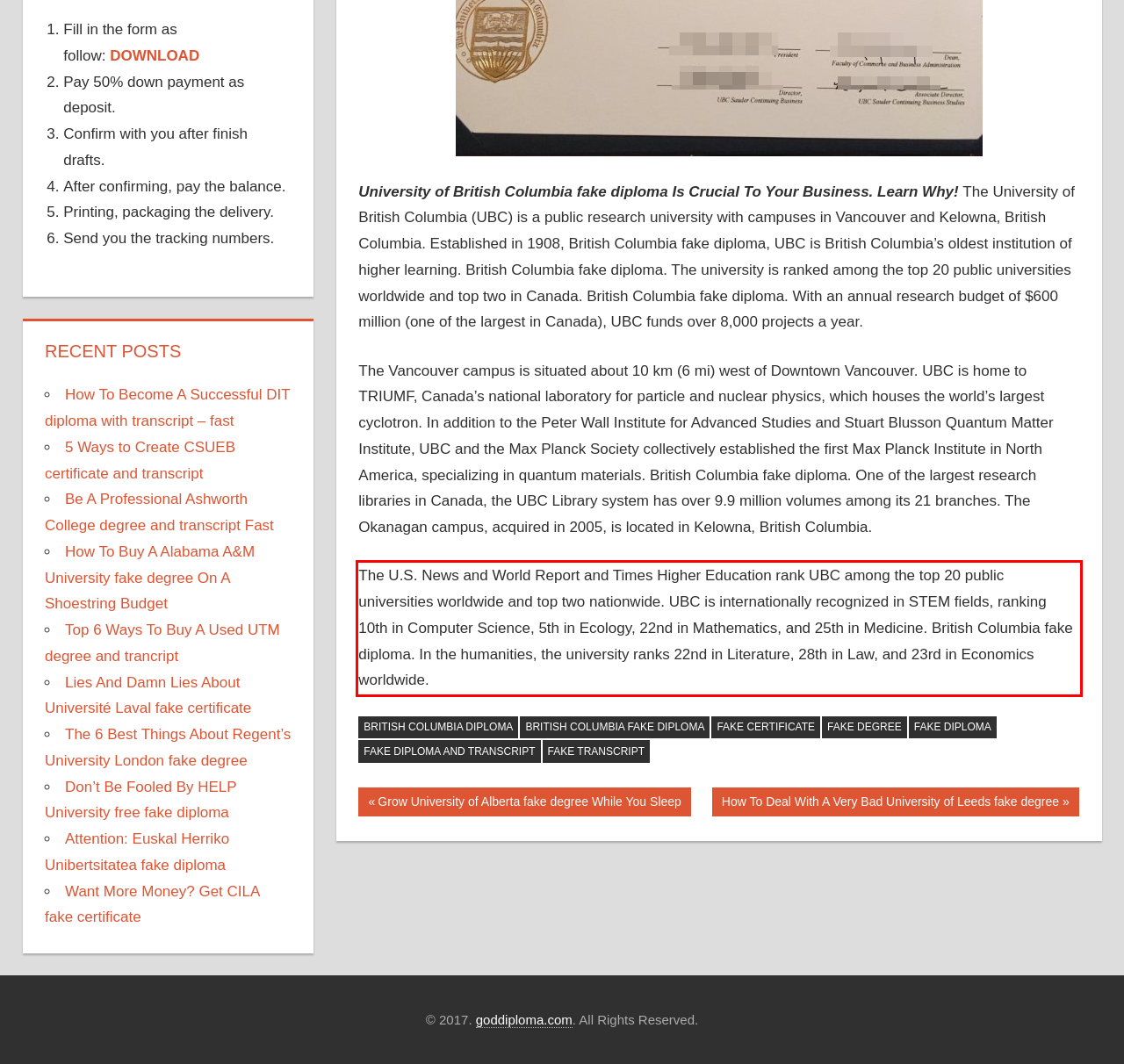Within the screenshot of the webpage, locate the red bounding box and use OCR to identify and provide the text content inside it.

The U.S. News and World Report and Times Higher Education rank UBC among the top 20 public universities worldwide and top two nationwide. UBC is internationally recognized in STEM fields, ranking 10th in Computer Science, 5th in Ecology, 22nd in Mathematics, and 25th in Medicine. British Columbia fake diploma. In the humanities, the university ranks 22nd in Literature, 28th in Law, and 23rd in Economics worldwide.